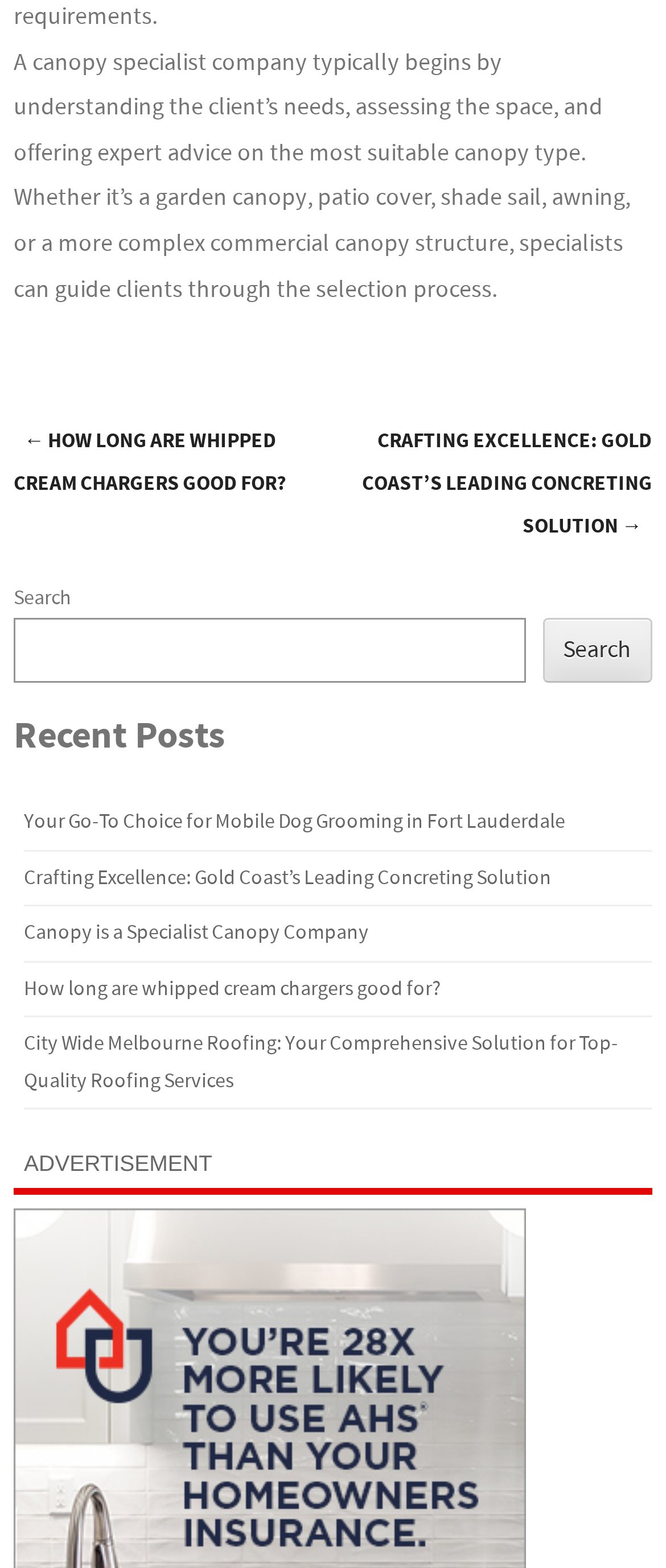Refer to the element description Accumulators and identify the corresponding bounding box in the screenshot. Format the coordinates as (top-left x, top-left y, bottom-right x, bottom-right y) with values in the range of 0 to 1.

None